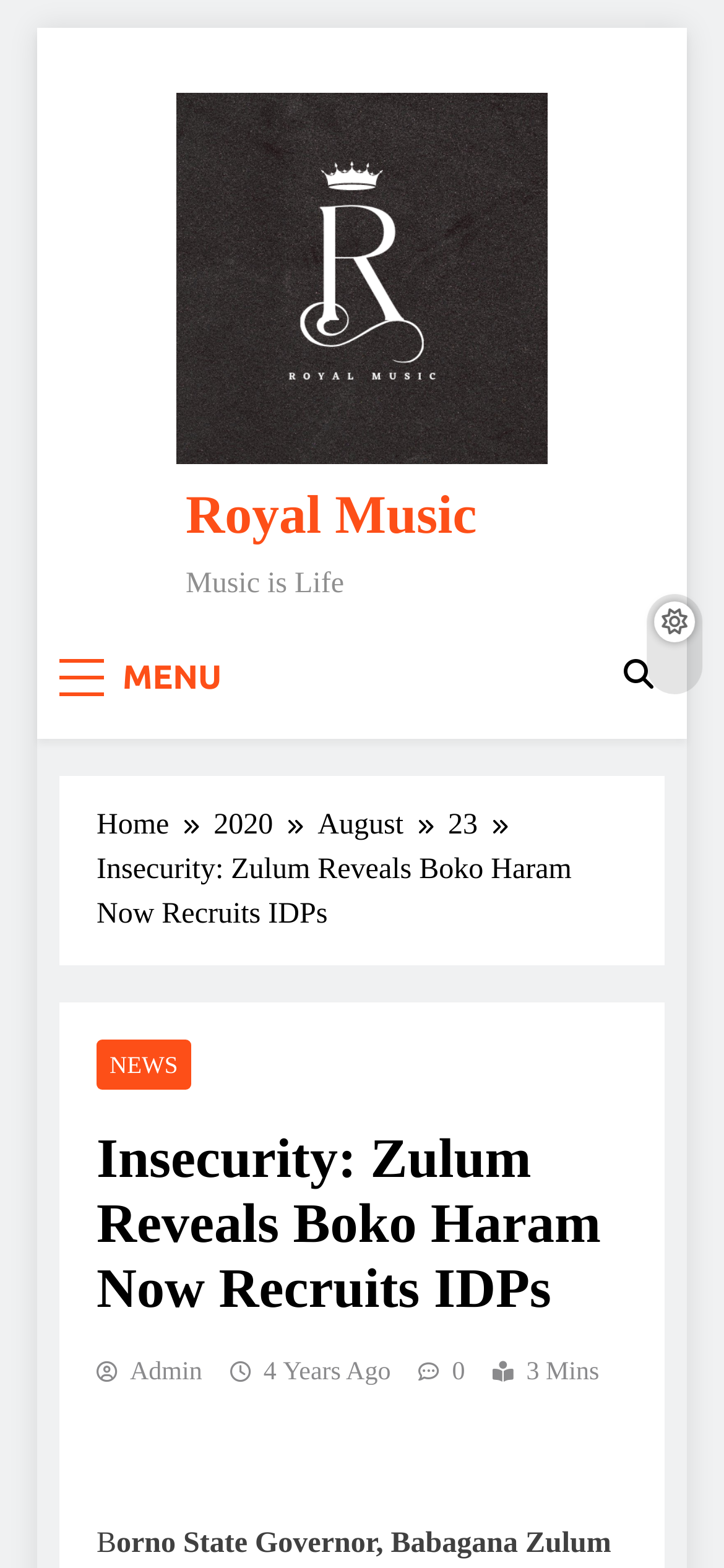Determine the bounding box coordinates for the area that should be clicked to carry out the following instruction: "Click on 'Obstructing the Police in California'".

None